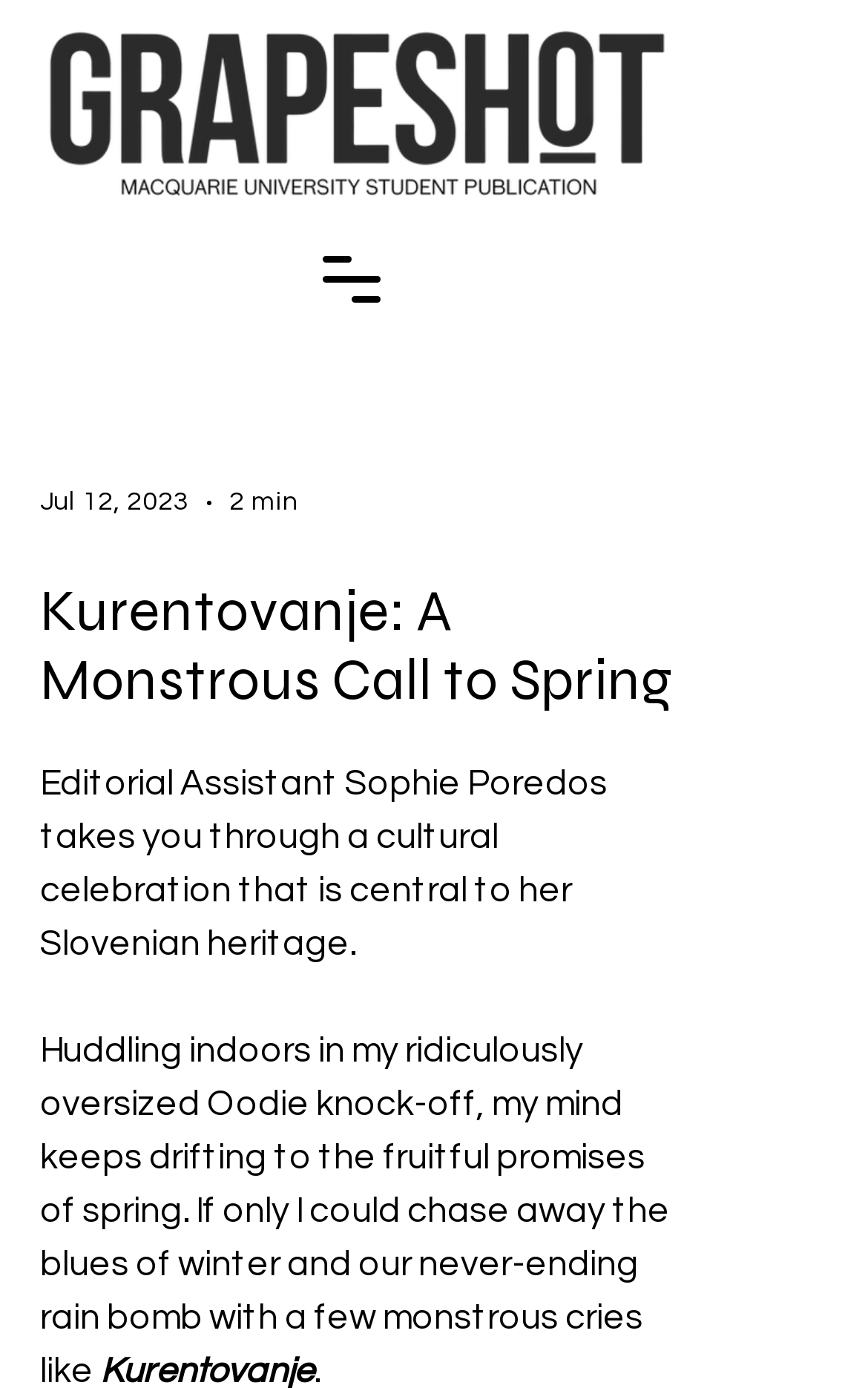What is the duration of the content?
Give a single word or phrase as your answer by examining the image.

2 min